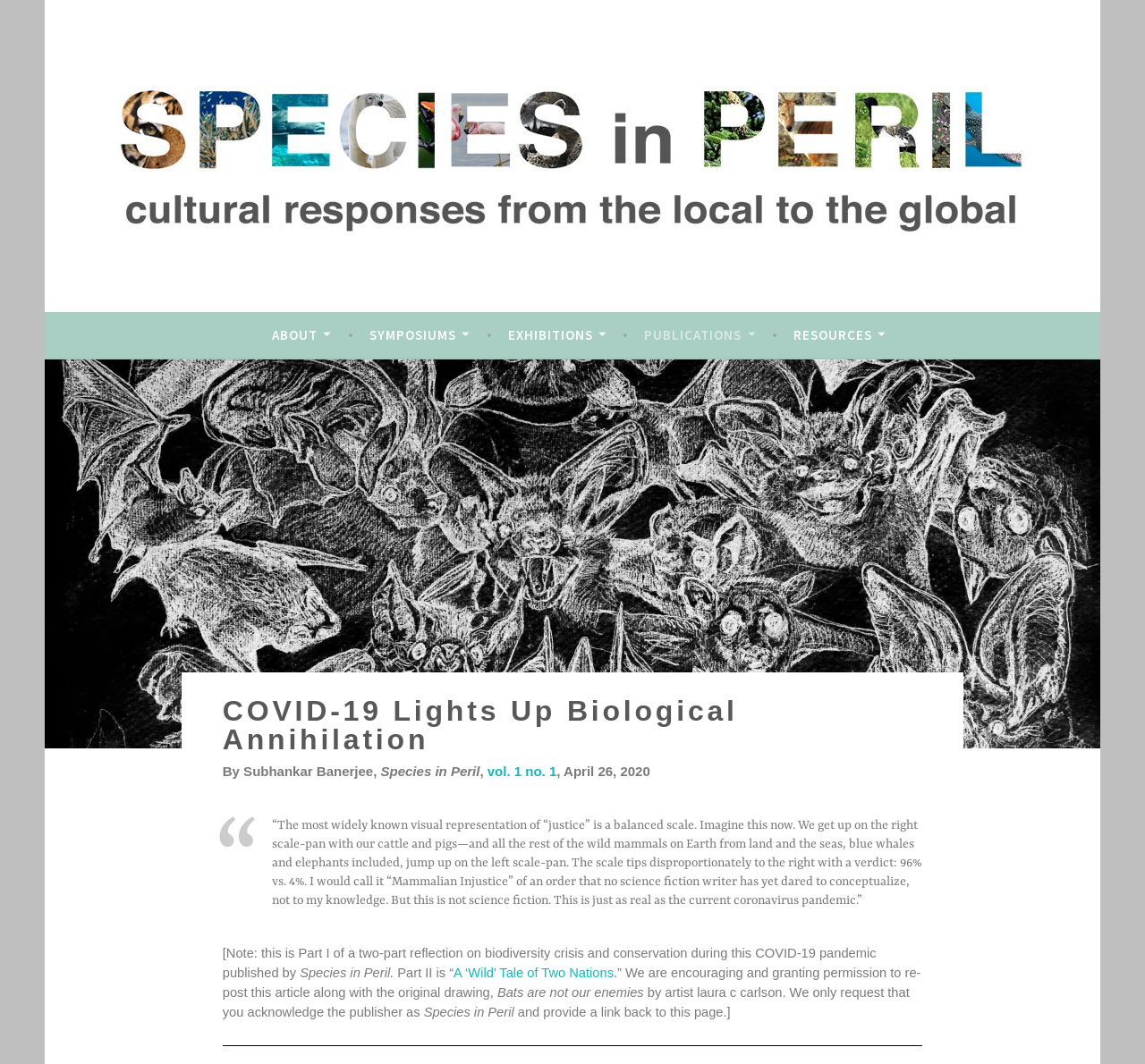Examine the image and give a thorough answer to the following question:
What is the topic of the article?

The topic of the article can be inferred from the text 'COVID-19 Lights Up Biological Annihilation' and the quote '“The most widely known visual representation of “justice” is a balanced scale...' which discusses the imbalance between human and animal species.